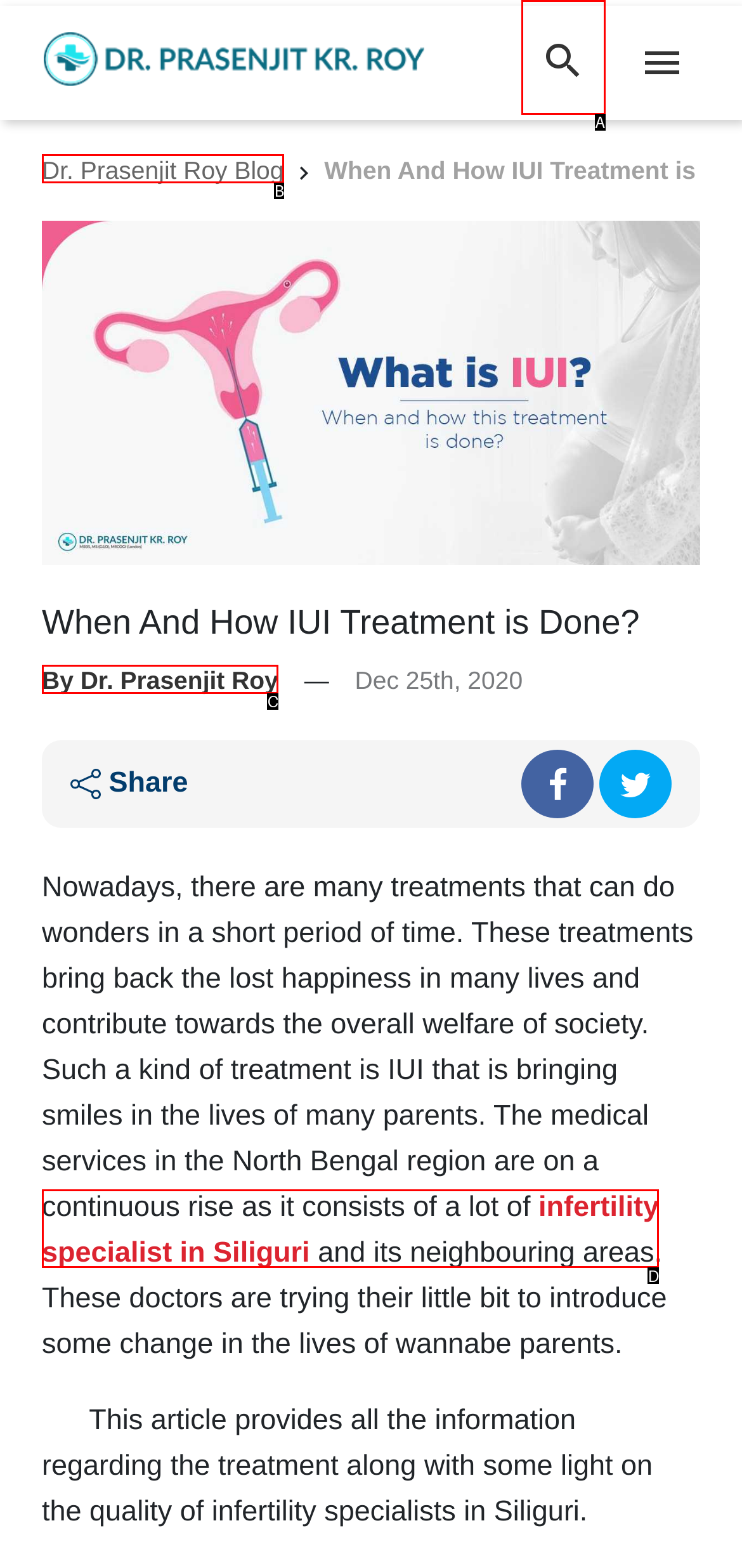Find the HTML element that matches the description provided: videos
Answer using the corresponding option letter.

None